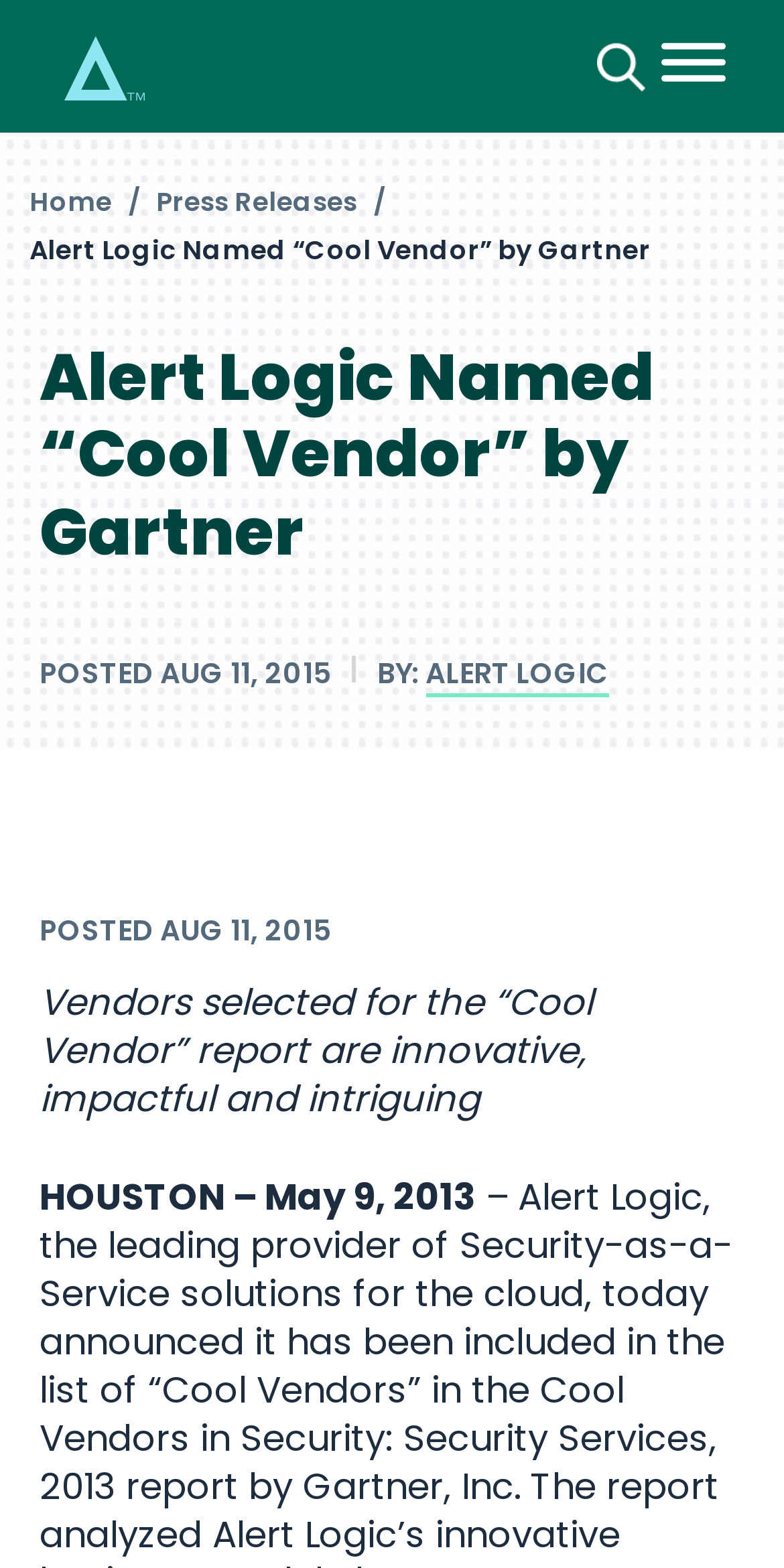Kindly respond to the following question with a single word or a brief phrase: 
Who is the author of the press release?

ALERT LOGIC